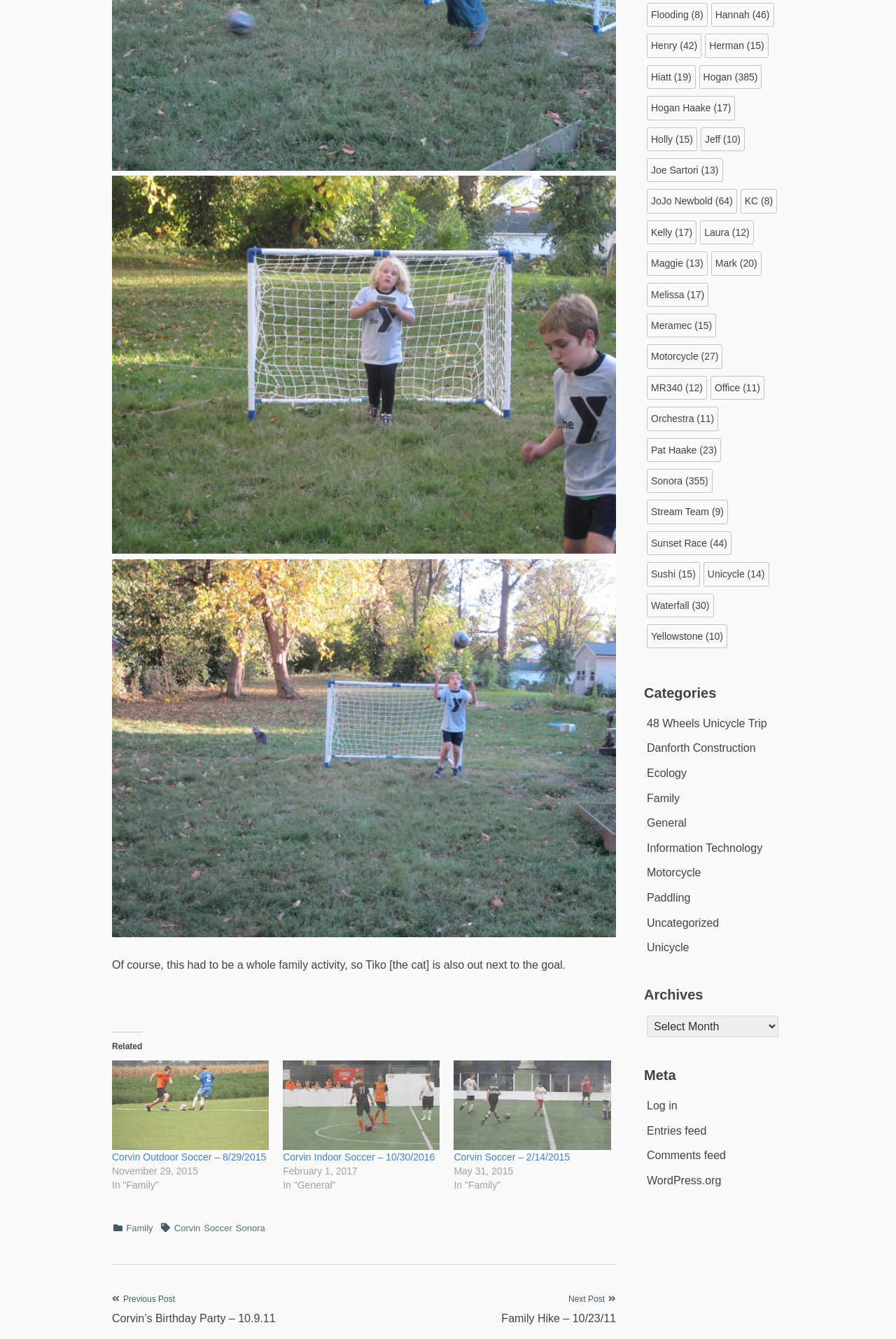Locate the bounding box coordinates for the element described below: "JoJo Newbold (64)". The coordinates must be four float values between 0 and 1, formatted as [left, top, right, bottom].

[0.722, 0.141, 0.822, 0.159]